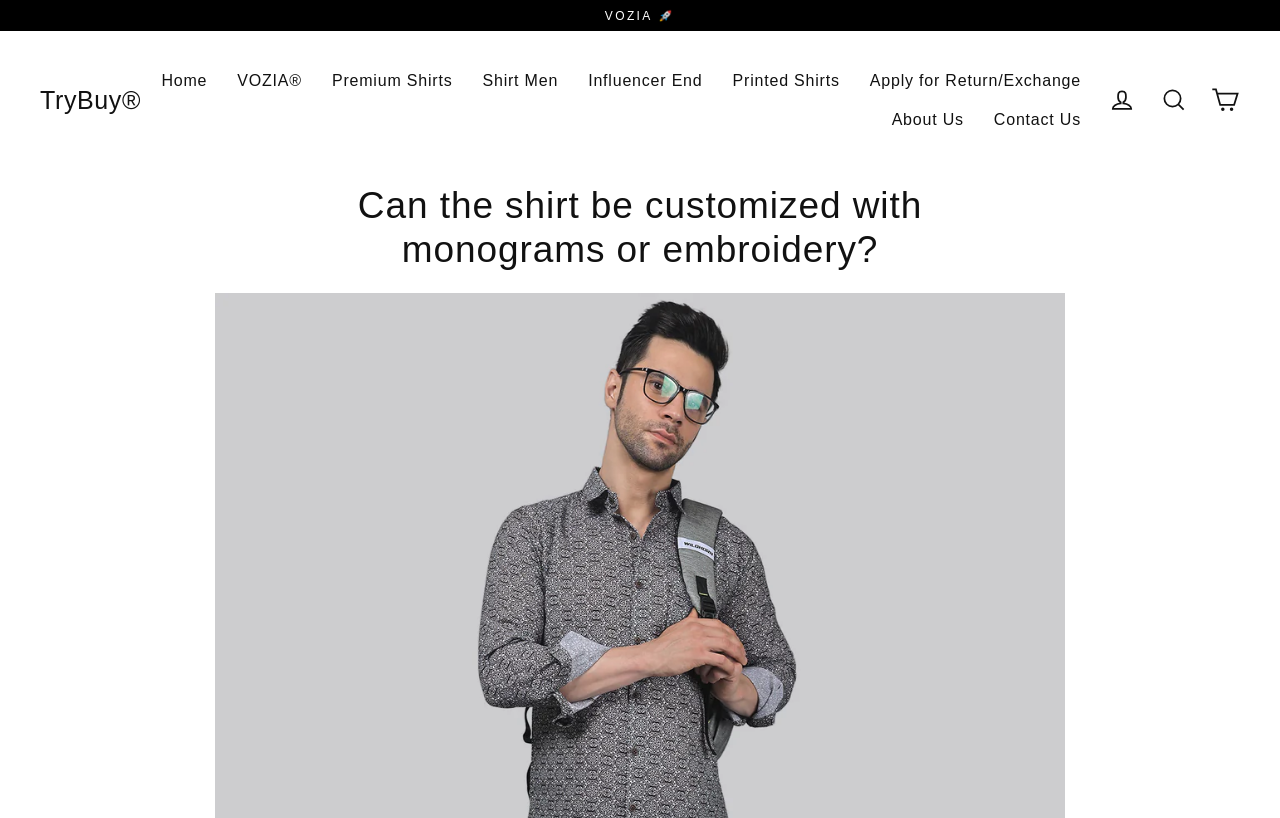Summarize the webpage with intricate details.

The webpage appears to be an e-commerce website, specifically a fashion brand called TryBuy®, with a focus on customizing cotton shirts with monograms and embroidery. 

At the top left corner, there is a link to "VOZIA 🚀", and next to it, a link to the brand name "TryBuy®". Below these links, there is a primary navigation menu with several links, including "Home", "VOZIA®", "Premium Shirts", "Shirt Men", "Influencer End", "Printed Shirts", "Apply for Return/Exchange", "About Us", and "Contact Us". These links are horizontally aligned and take up most of the top section of the page.

On the top right corner, there are three links: "Log in", "Search", and "Cart". The "Cart" link has a header that contains the main title of the page, "Can the shirt be customized with monograms or embroidery?", which is also the main topic of the webpage.

The webpage seems to be discussing the importance of personalization in fashion, specifically how customizing cotton shirts with monograms and embroidery can make a statement and express one's unique style.